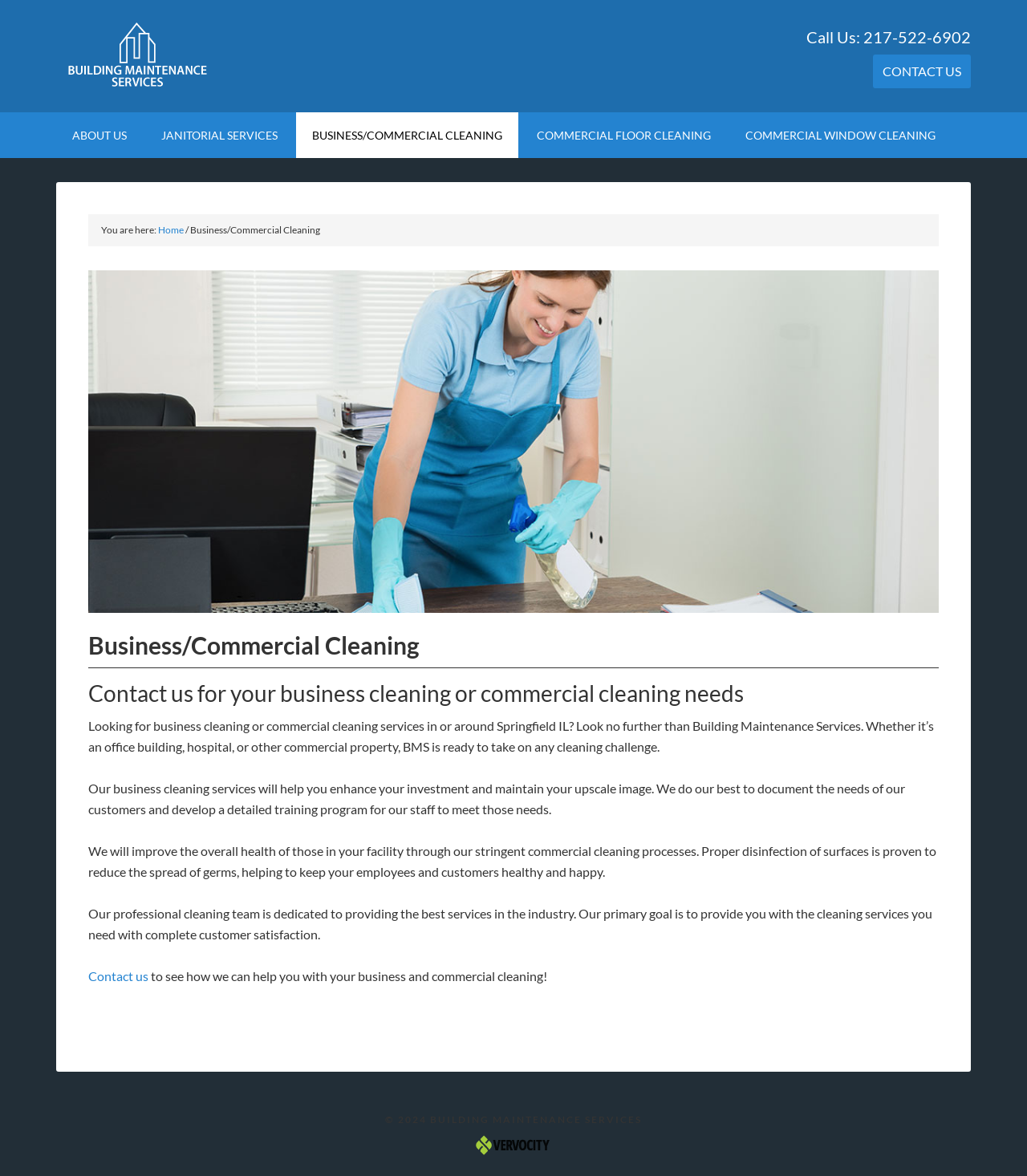Find the coordinates for the bounding box of the element with this description: "alt="Site Developed by Vervocity"".

[0.461, 0.974, 0.539, 0.985]